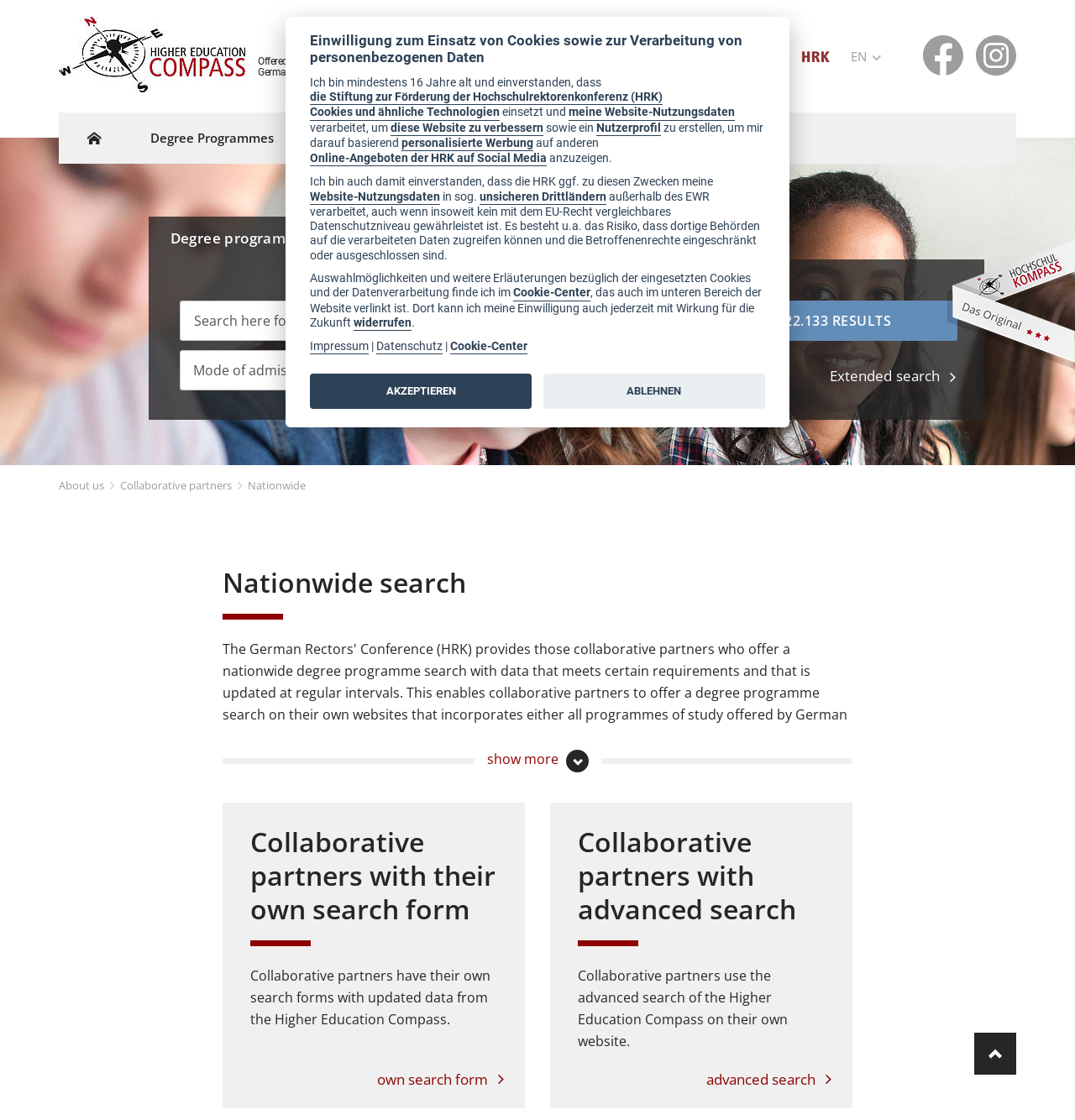Give a full account of the webpage's elements and their arrangement.

The webpage is titled "Nationwide - Hochschulkompass" and has a prominent logo at the top left corner. Below the logo, there is a horizontal navigation menu with links to "Degree Programmes", "Higher Education Institutions", "Doctoral Studies", and "About us". 

To the right of the navigation menu, there are social media links to Facebook and Instagram. Below these links, there is a search bar with a placeholder text "Search here for degree programmes, subject areas, areas of specialisation" and a button labeled "22.133 Results". 

On the left side of the page, there is a section with links to "Mode of admission", "Degree", and "Study Mode". Below this section, there is a button labeled "Extended search" and a link to "About us". 

The main content of the page is divided into three sections. The first section is titled "Nationwide search" and provides information about collaborative partners who offer their own degree programme search on their websites. The second section is titled "Collaborative partners with their own search form" and lists partners who have their own search forms with updated data from the Higher Education Compass. The third section is titled "Collaborative partners with advanced search" and lists partners who use the advanced search of the Higher Education Compass on their own website.

At the bottom of the page, there is a cookie consent dialog box with a heading "Einwilligung zum Einsatz von Cookies sowie zur Verarbeitung von personenbezogenen Daten". The dialog box provides information about the use of cookies and data processing, and offers options to accept or decline the use of cookies.